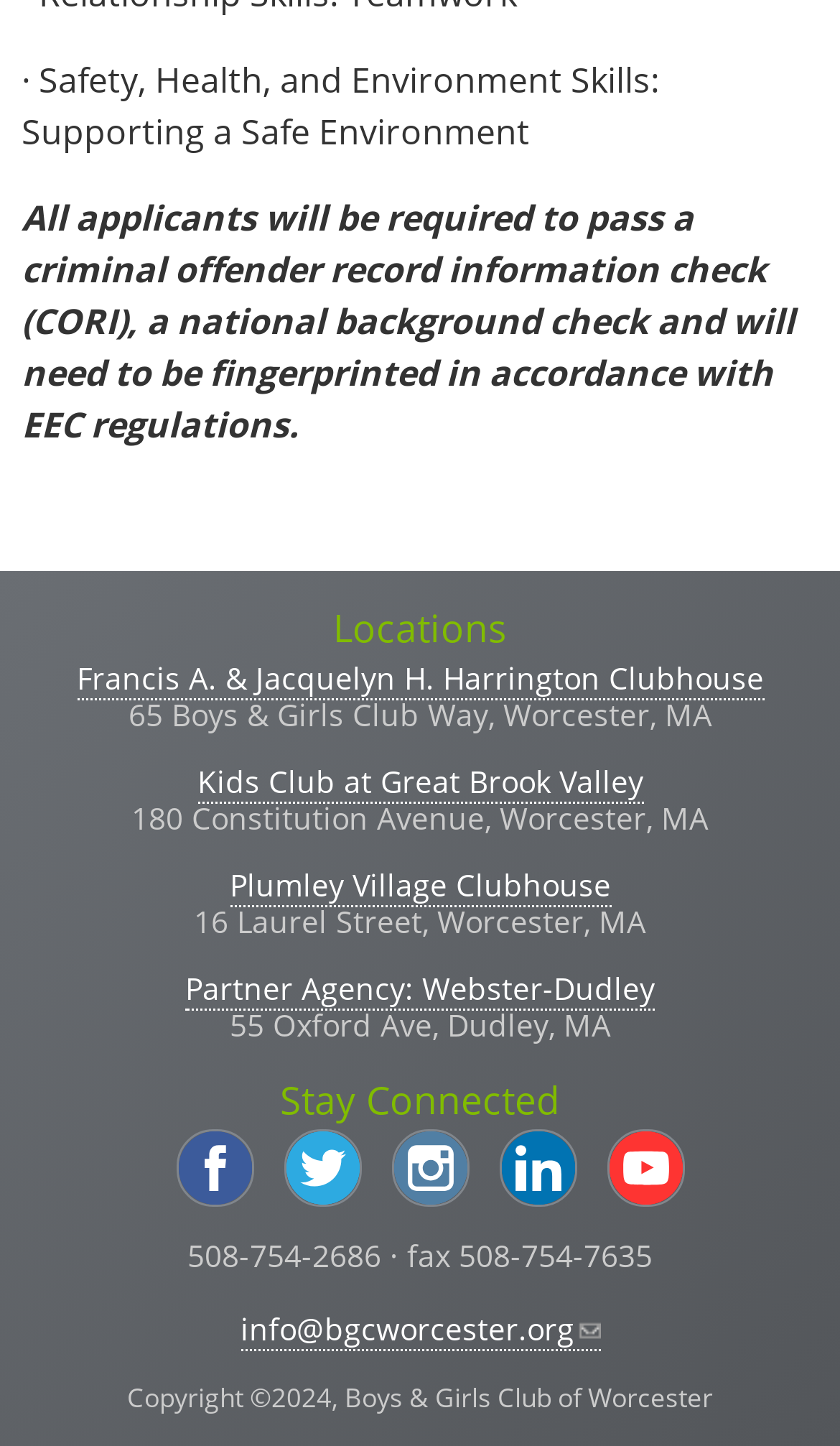How many social media links are there?
Look at the screenshot and respond with a single word or phrase.

5